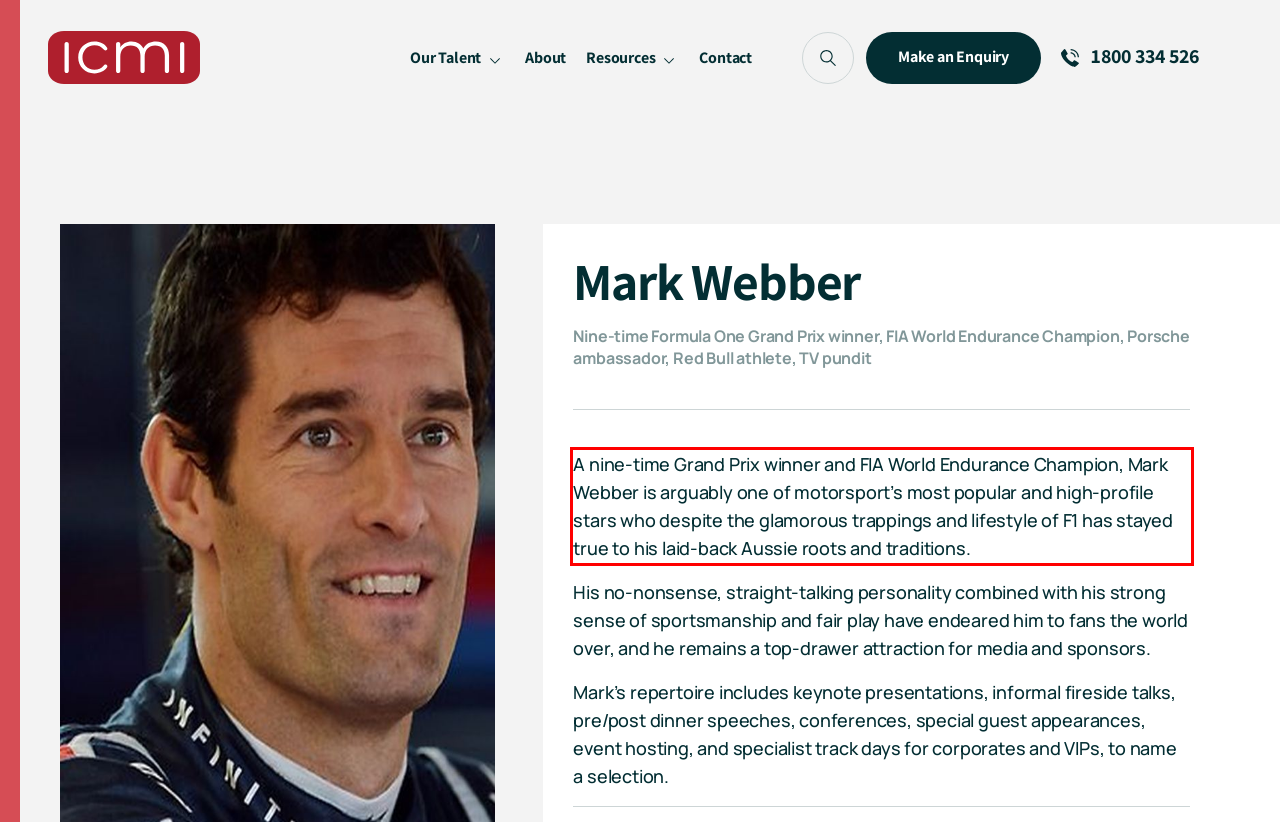Observe the screenshot of the webpage that includes a red rectangle bounding box. Conduct OCR on the content inside this red bounding box and generate the text.

A nine-time Grand Prix winner and FIA World Endurance Champion, Mark Webber is arguably one of motorsport’s most popular and high-profile stars who despite the glamorous trappings and lifestyle of F1 has stayed true to his laid-back Aussie roots and traditions.